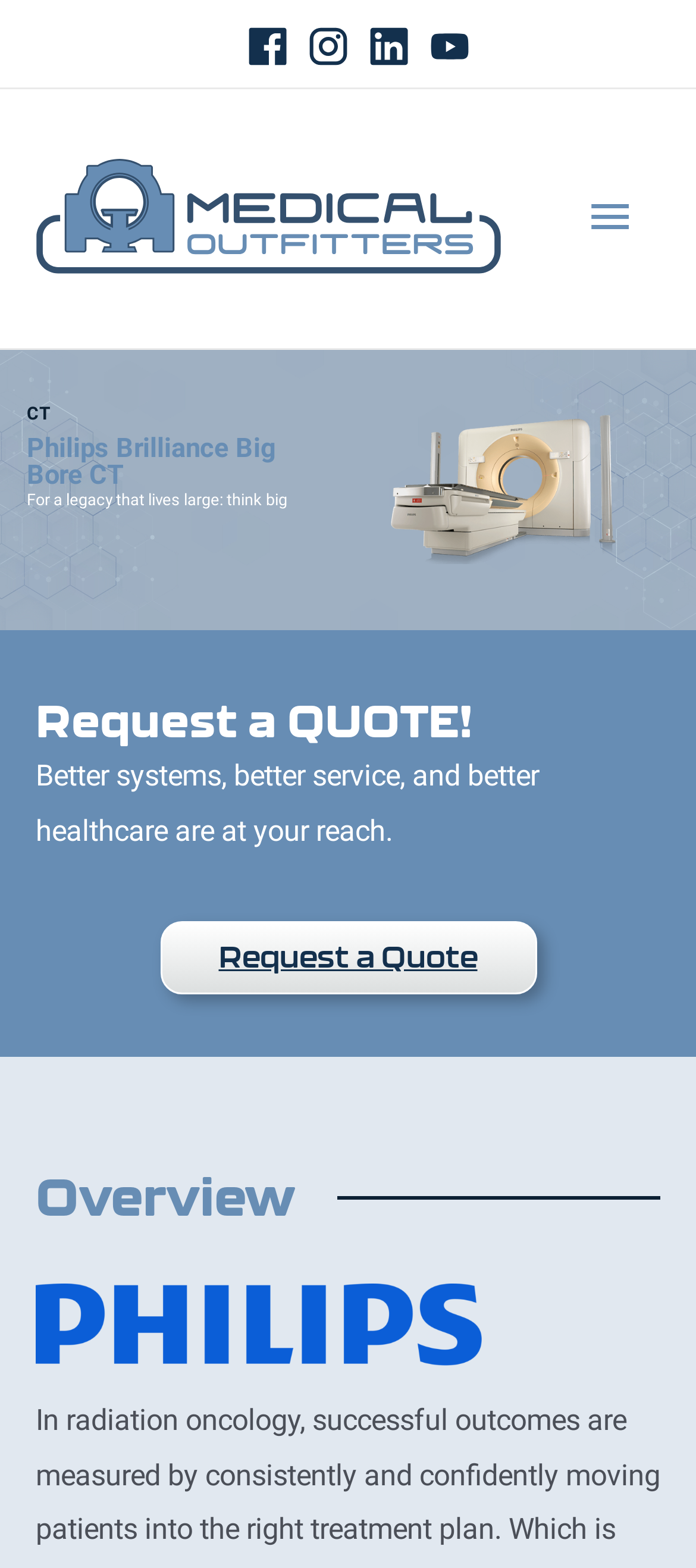Could you please study the image and provide a detailed answer to the question:
What is the purpose of the 'Request a Quote' button?

The purpose of the 'Request a Quote' button is to get a quote, as indicated by the text 'Request a QUOTE!' in the heading element and the link 'Request a Quote' that allows users to submit a request.